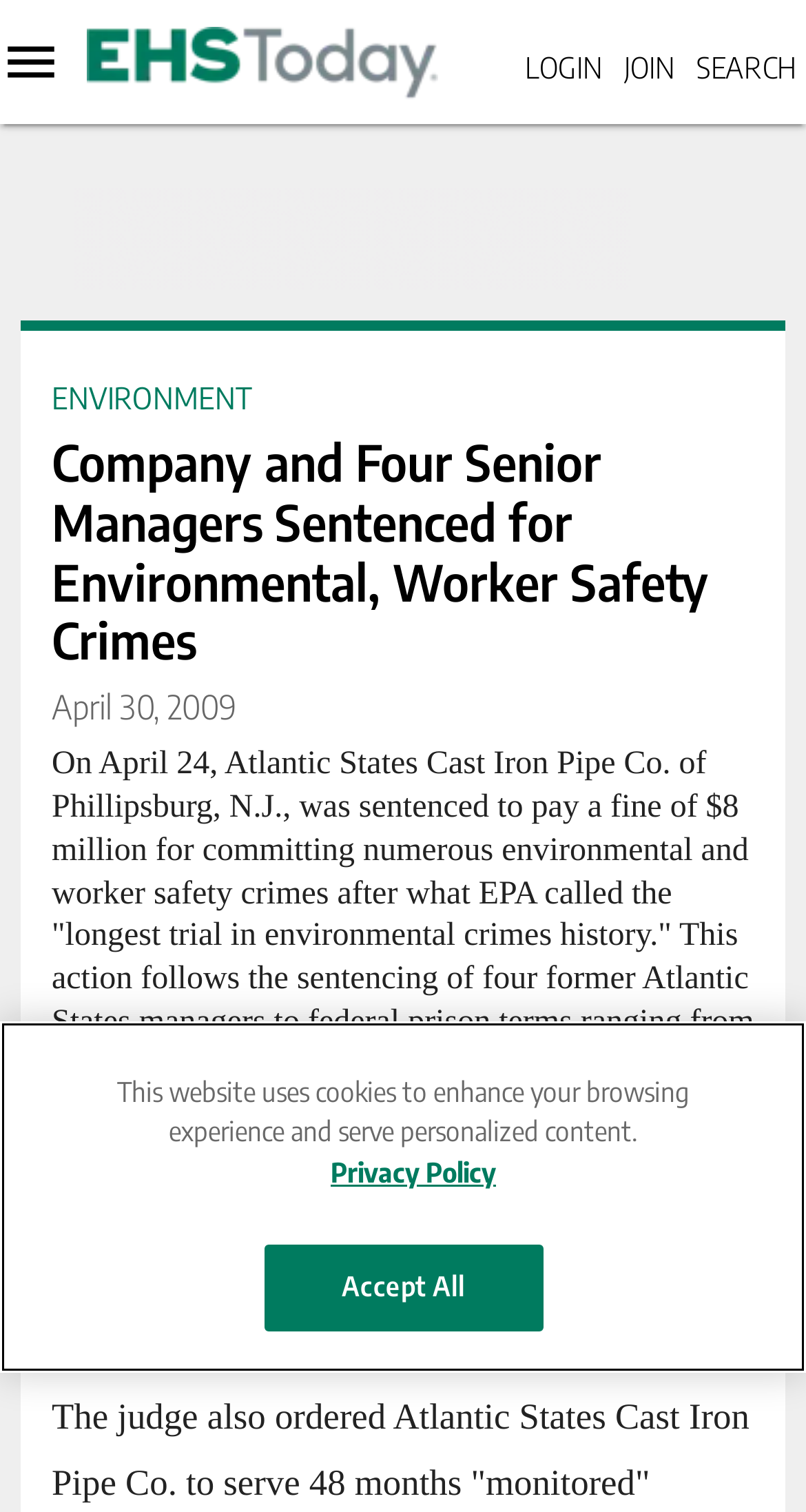What is the amount of the fine paid by the company?
Could you answer the question in a detailed manner, providing as much information as possible?

I found the answer by reading the article's content, specifically the sentence that mentions the company was sentenced to pay a fine of $8 million.